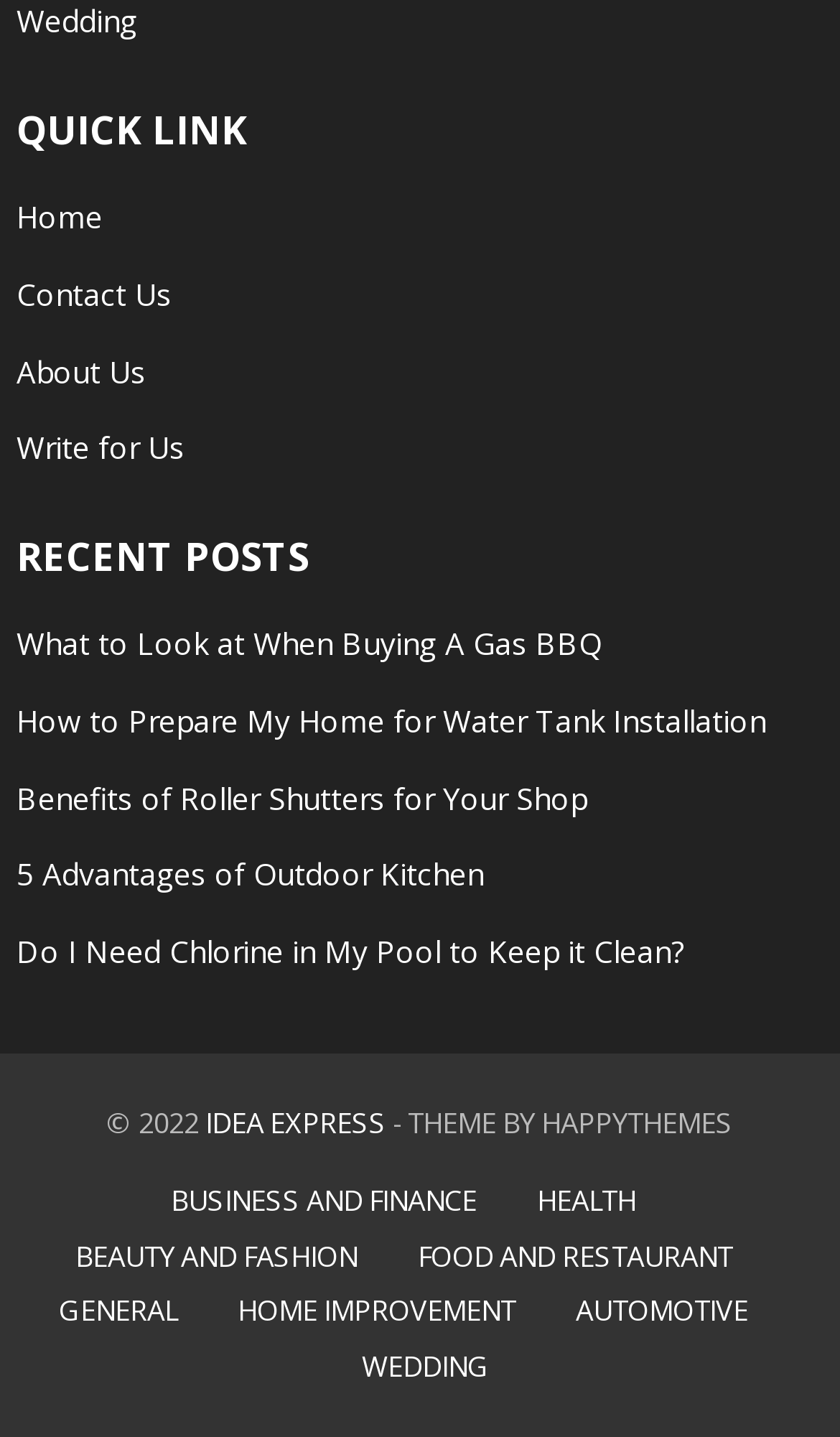Find and specify the bounding box coordinates that correspond to the clickable region for the instruction: "click on the 'Wedding' link".

[0.02, 0.0, 0.164, 0.029]